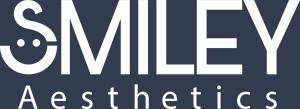Describe the scene in the image with detailed observations.

The image features the logo of Missouri Smiley Aesthetics, prominently displayed with a modern and sleek design. The logo presents the word "SMILEY" in bold, white letters that stand out against a dark blue background, emphasizing the brand's identity in aesthetic services. Below "SMILEY," the word "Aesthetics" is presented in a smaller, more subtle font, maintaining a clean and professional appearance. This logo reflects the essence of the business, likely focused on enhancing beauty and confidence through various aesthetic treatments.